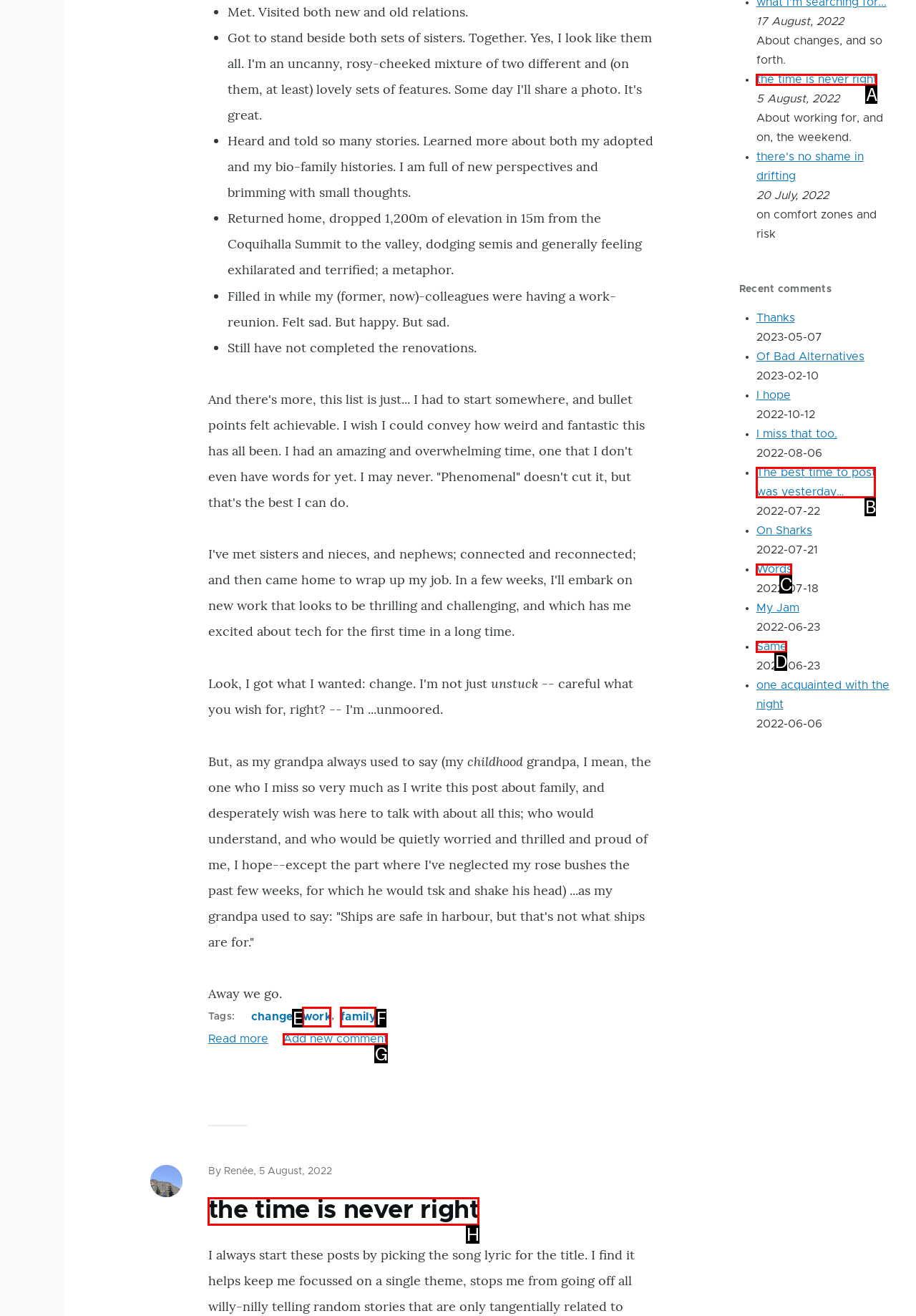Based on the description the time is never right, identify the most suitable HTML element from the options. Provide your answer as the corresponding letter.

A